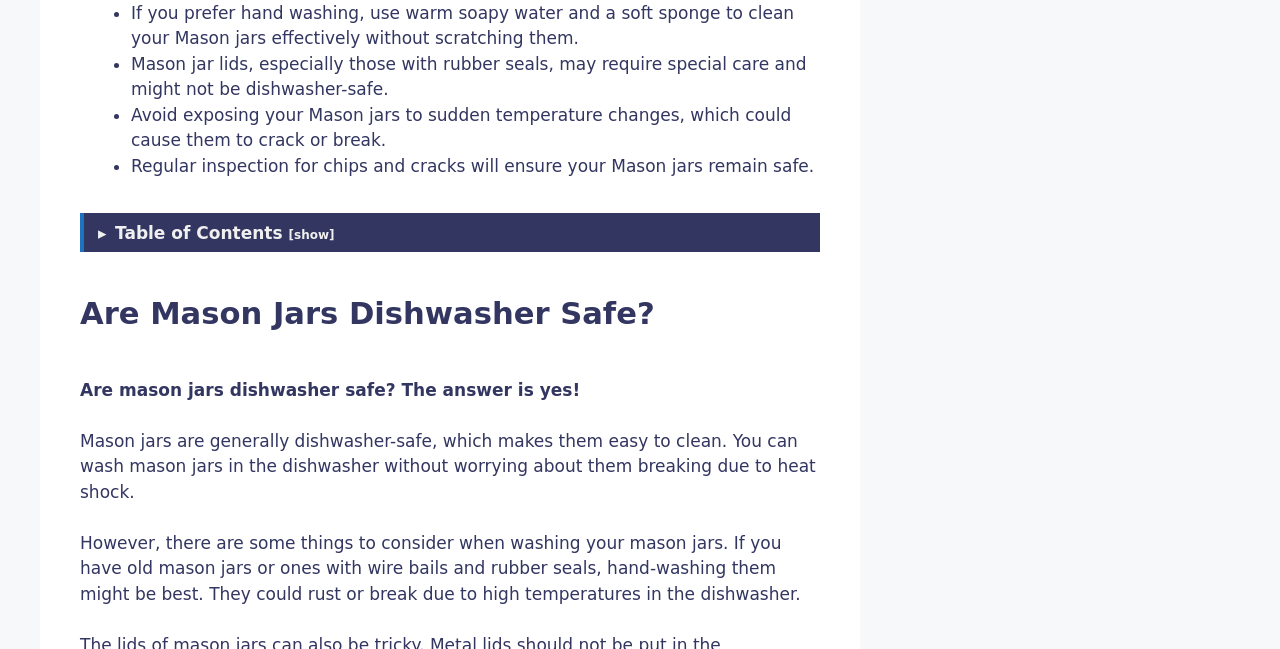Using the element description Final Thoughts, predict the bounding box coordinates for the UI element. Provide the coordinates in (top-left x, top-left y, bottom-right x, bottom-right y) format with values ranging from 0 to 1.

[0.11, 0.878, 0.207, 0.908]